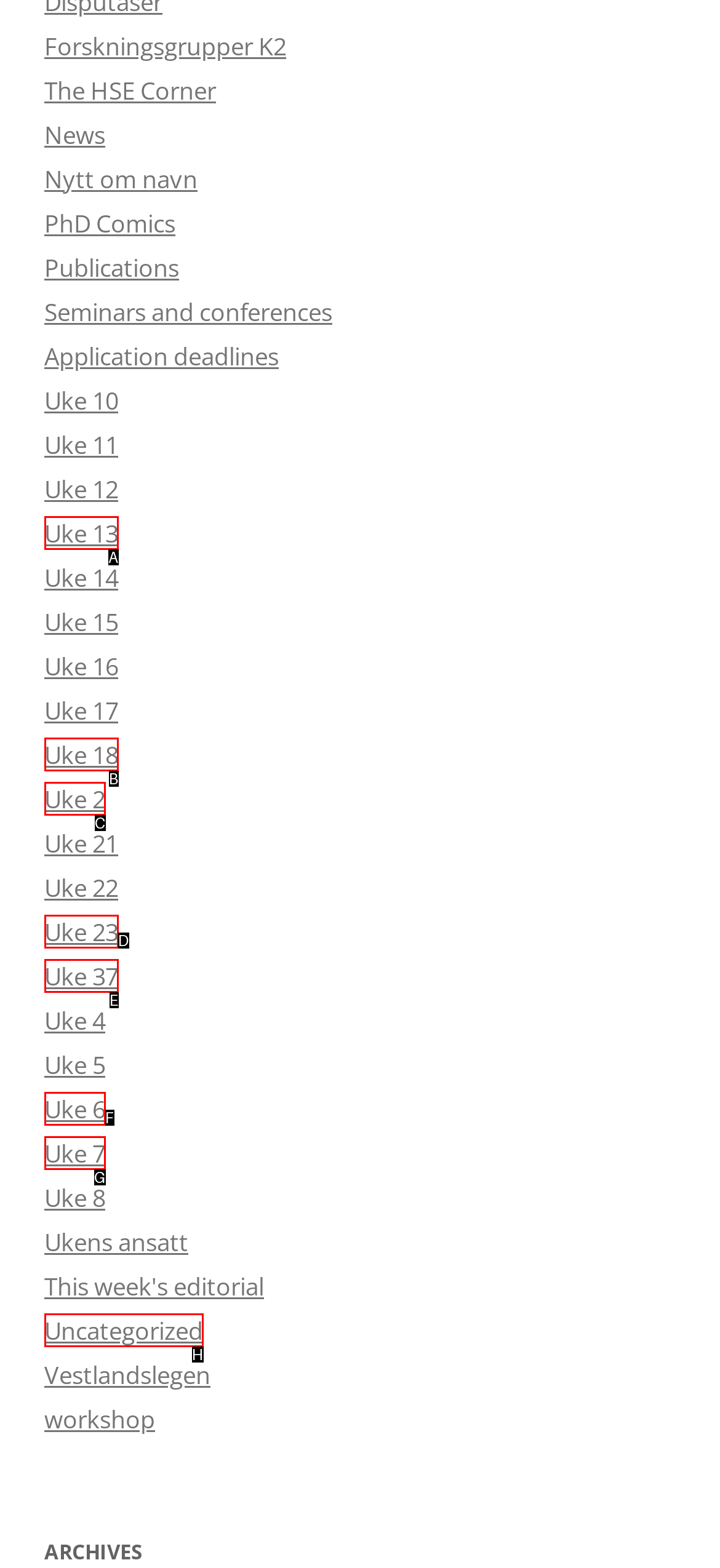Which option is described as follows: Uncategorized
Answer with the letter of the matching option directly.

H